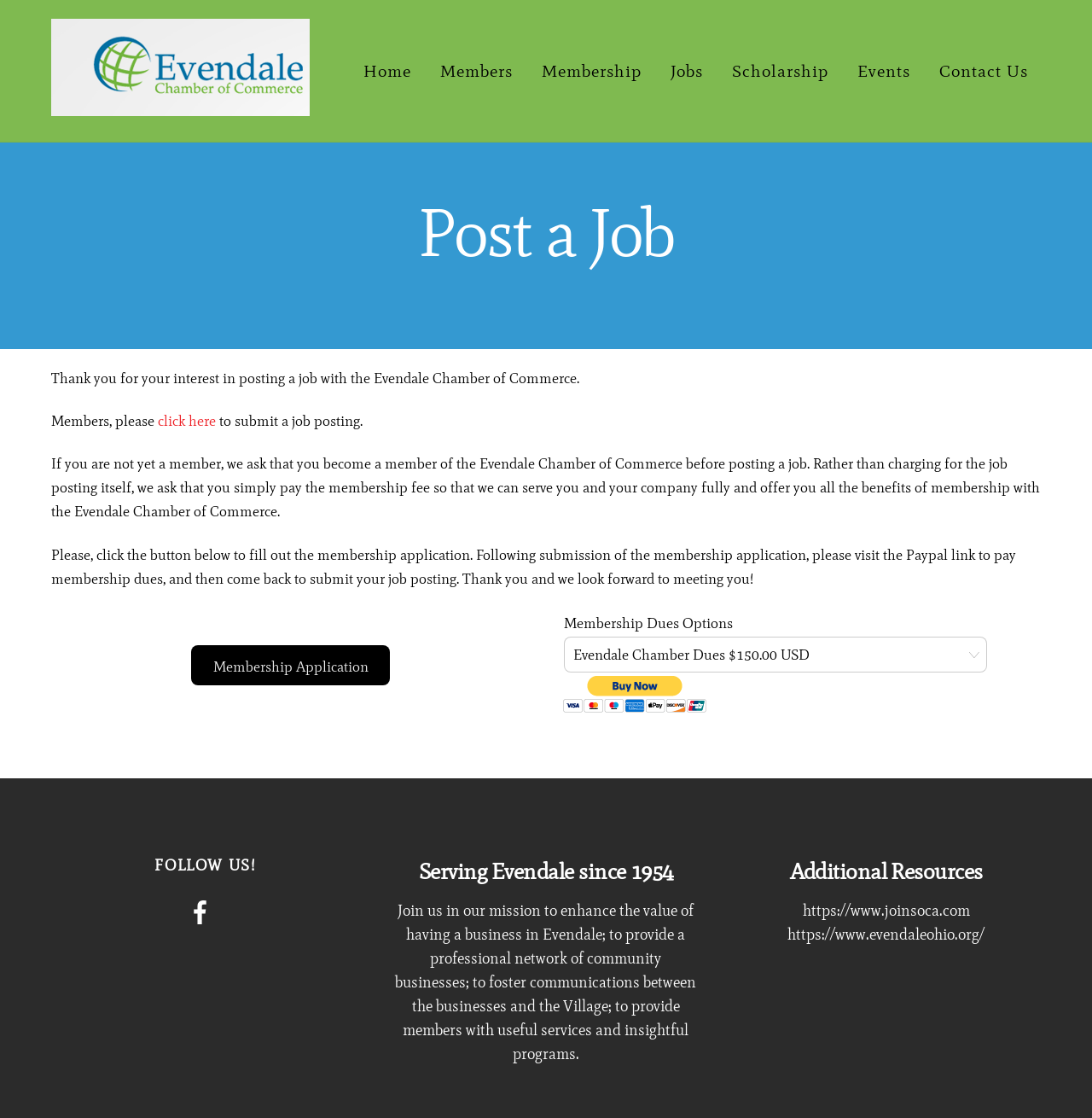Please specify the bounding box coordinates in the format (top-left x, top-left y, bottom-right x, bottom-right y), with all values as floating point numbers between 0 and 1. Identify the bounding box of the UI element described by: Events

[0.776, 0.044, 0.843, 0.083]